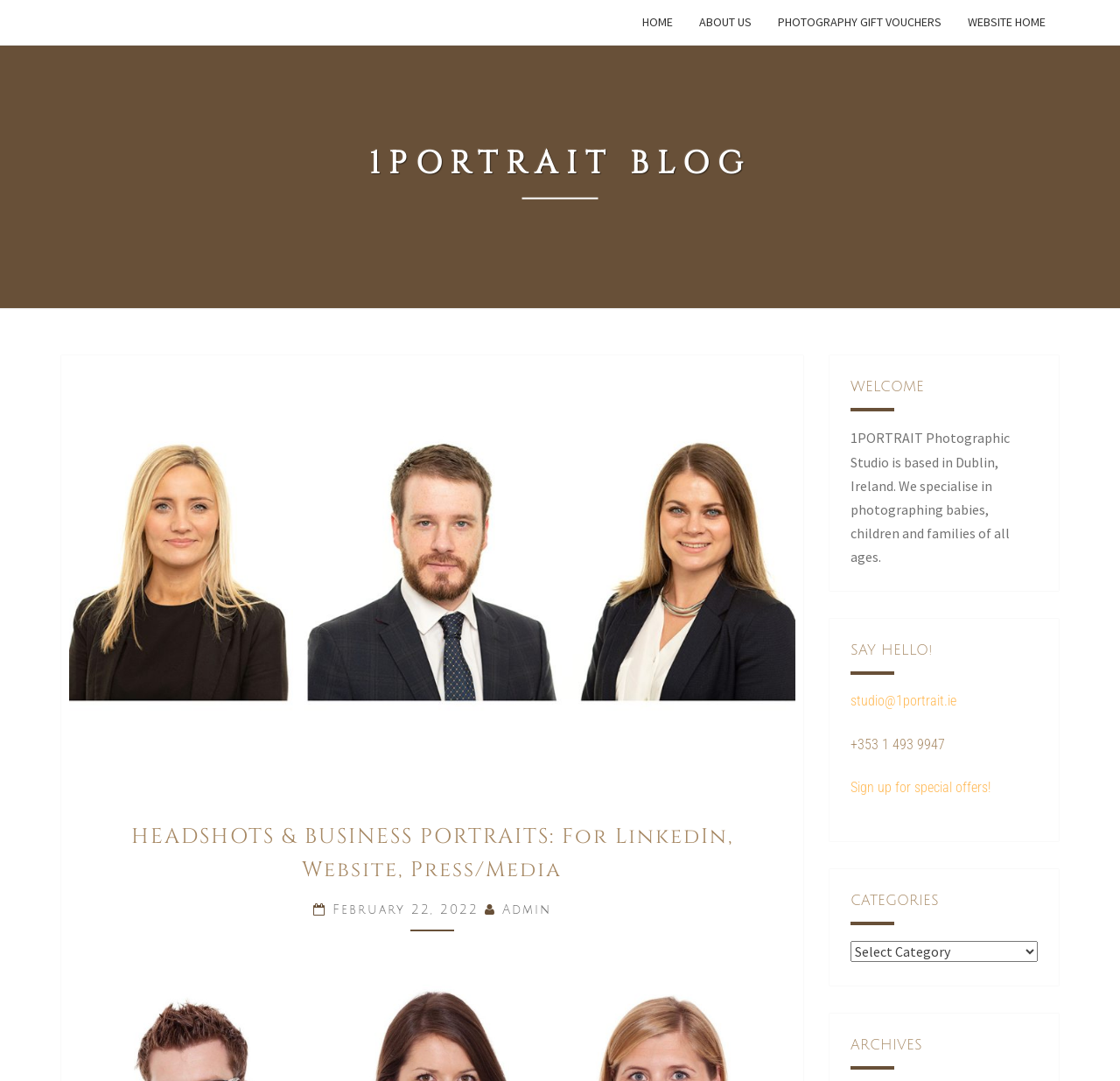What is the name of the photographic studio?
Based on the visual, give a brief answer using one word or a short phrase.

1PORTRAIT